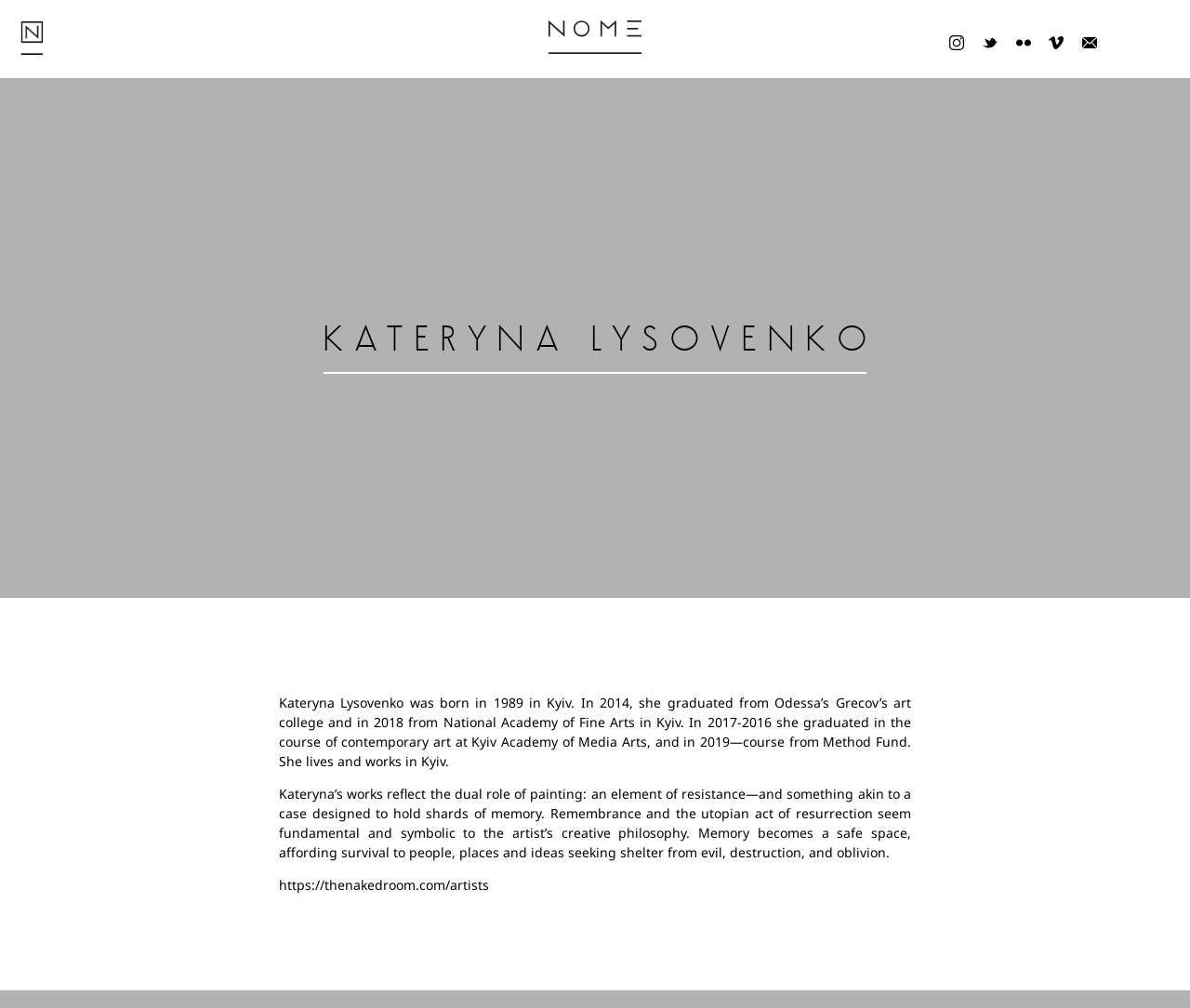Provide a one-word or short-phrase response to the question:
What is Kateryna Lysovenko's profession?

Artist